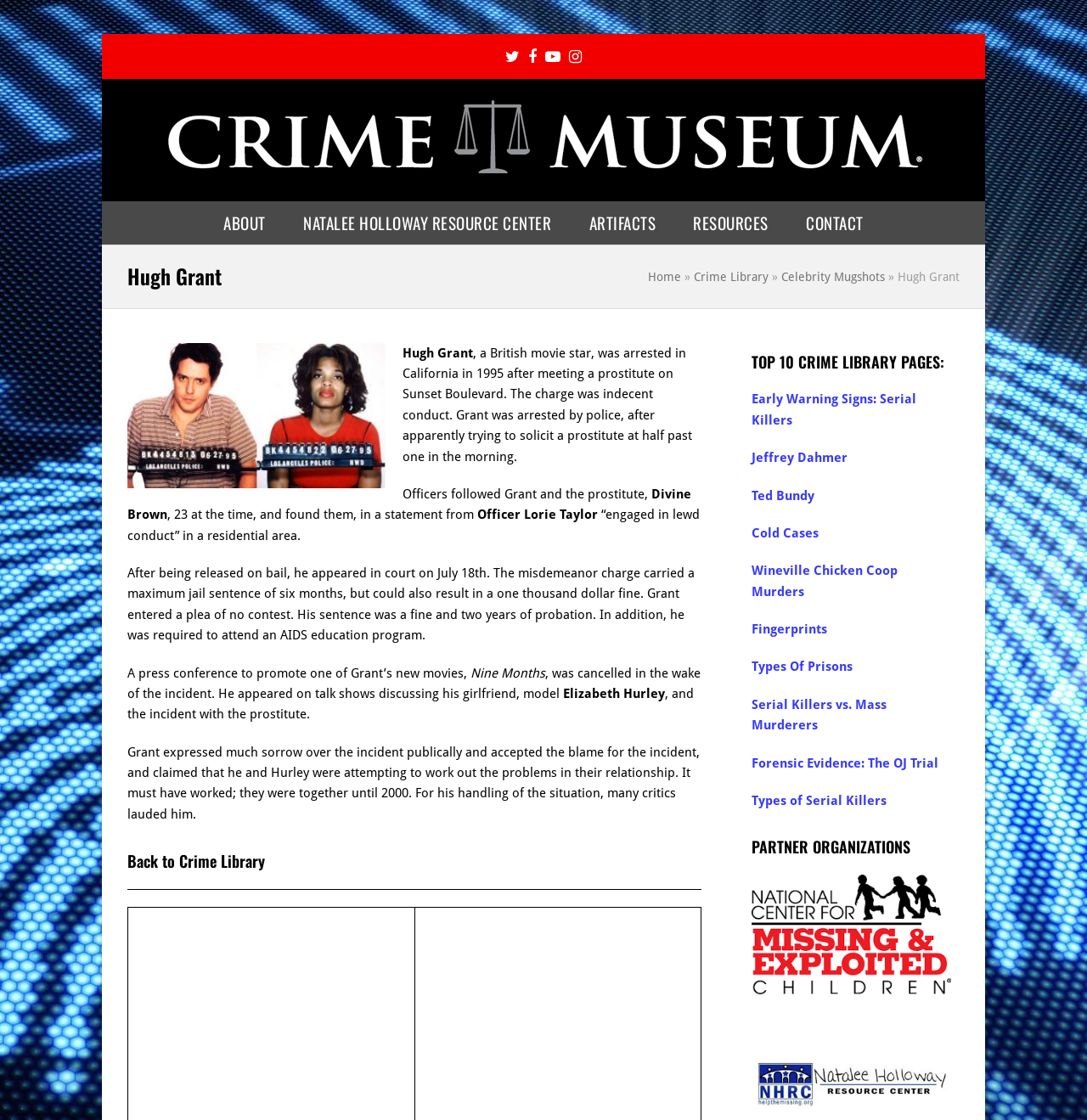Please locate the bounding box coordinates of the element's region that needs to be clicked to follow the instruction: "View Hugh Grant's celebrity mugshot". The bounding box coordinates should be provided as four float numbers between 0 and 1, i.e., [left, top, right, bottom].

[0.719, 0.241, 0.814, 0.253]